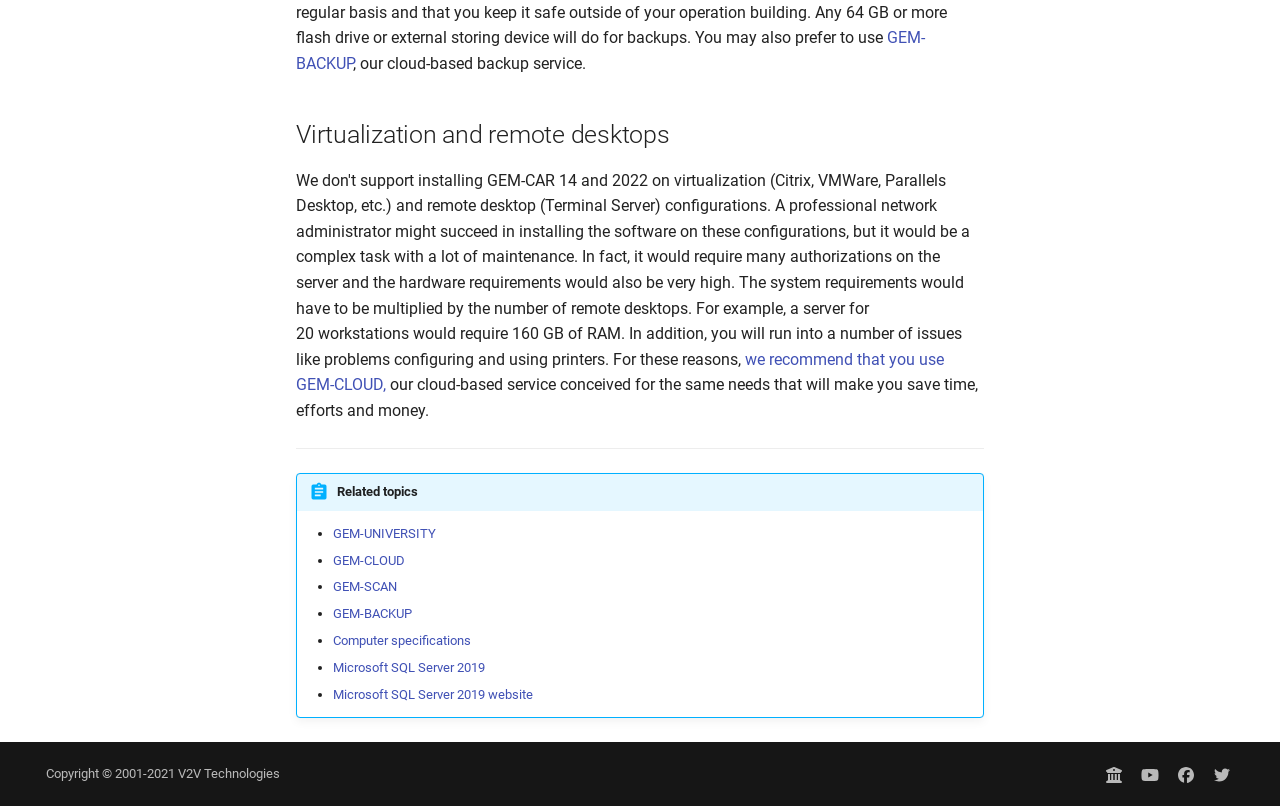Please identify the bounding box coordinates of the element I need to click to follow this instruction: "Check out GEM-UNIVERSITY link".

[0.26, 0.652, 0.341, 0.671]